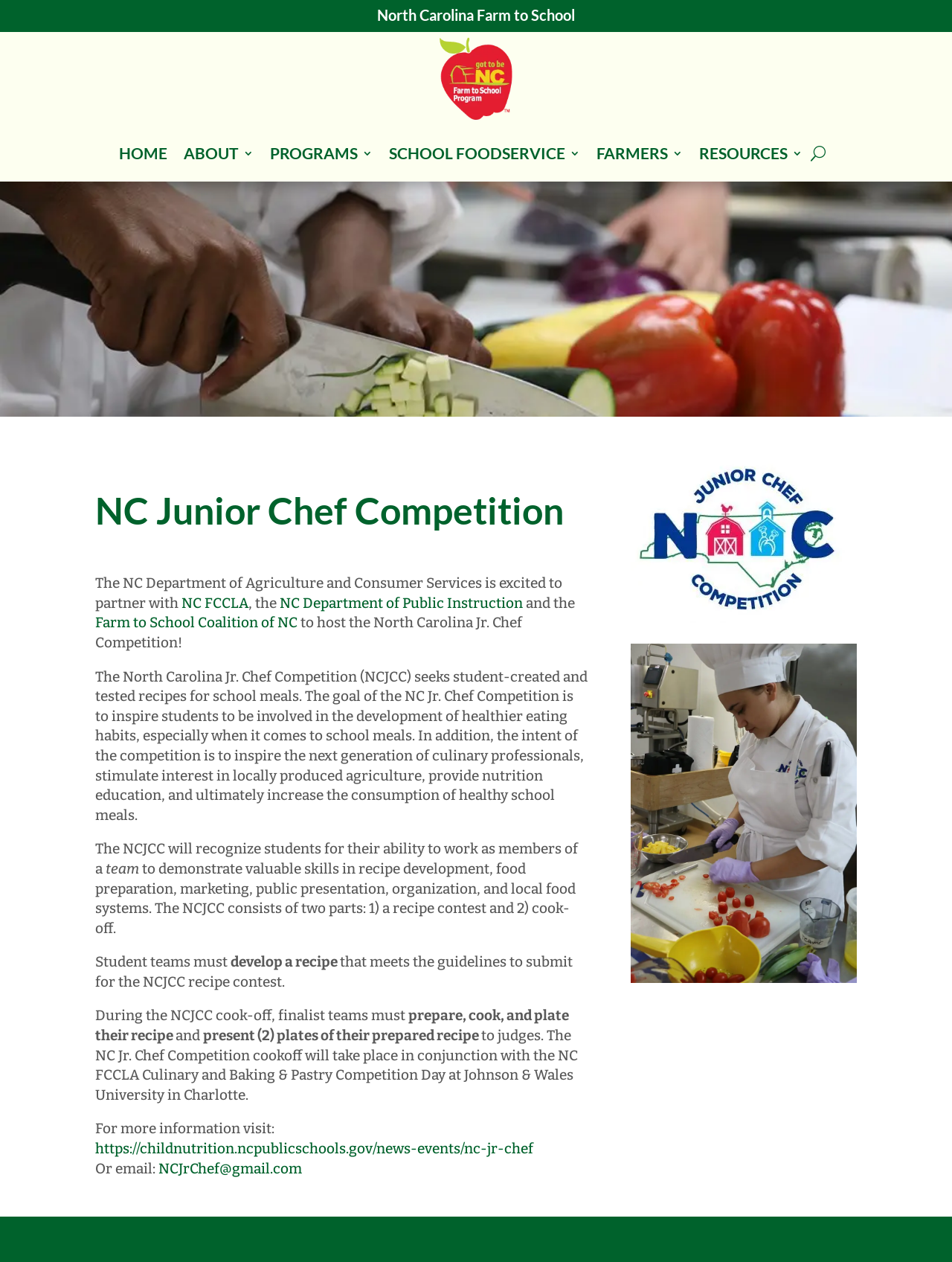Determine the bounding box coordinates for the area that needs to be clicked to fulfill this task: "Click the ABOUT link". The coordinates must be given as four float numbers between 0 and 1, i.e., [left, top, right, bottom].

[0.193, 0.099, 0.266, 0.144]